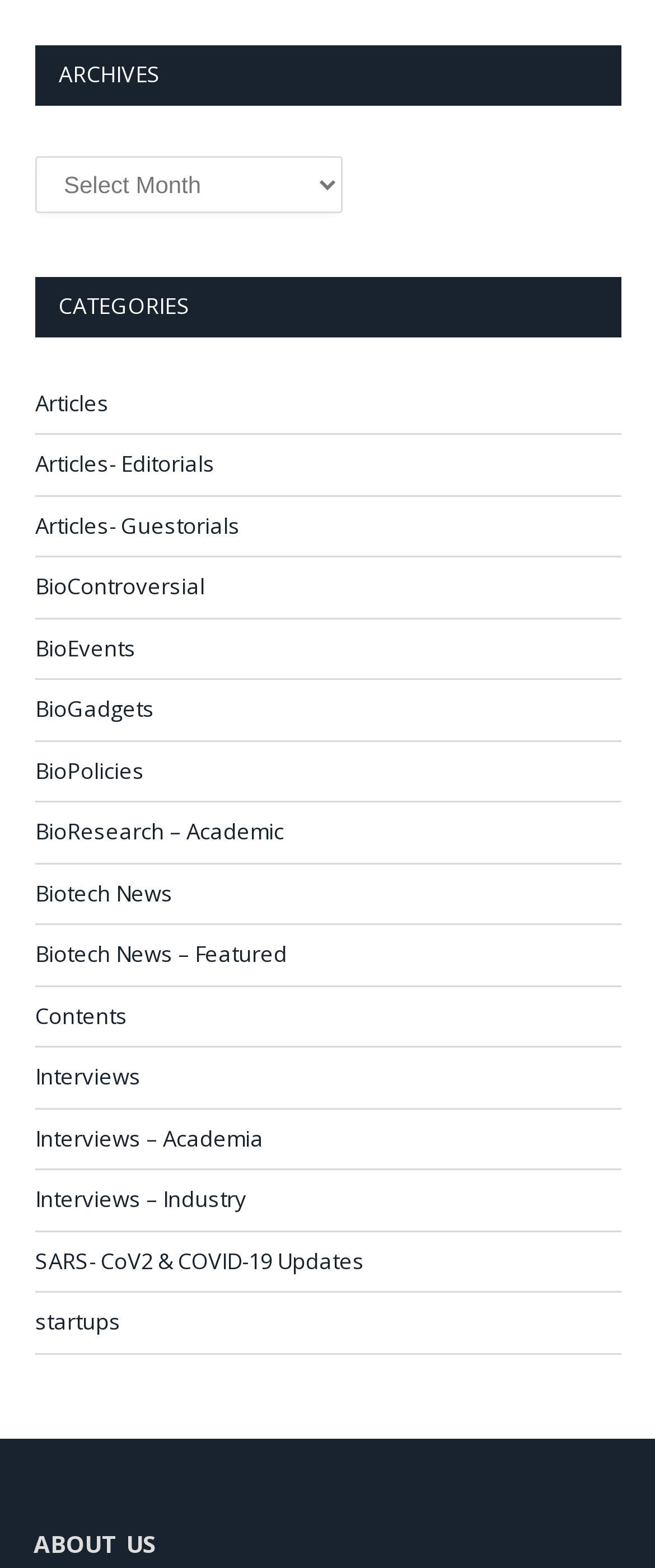Analyze the image and answer the question with as much detail as possible: 
What is the first article category listed?

I looked at the list of links under the 'CATEGORIES' heading and found that the first one is 'Articles'.